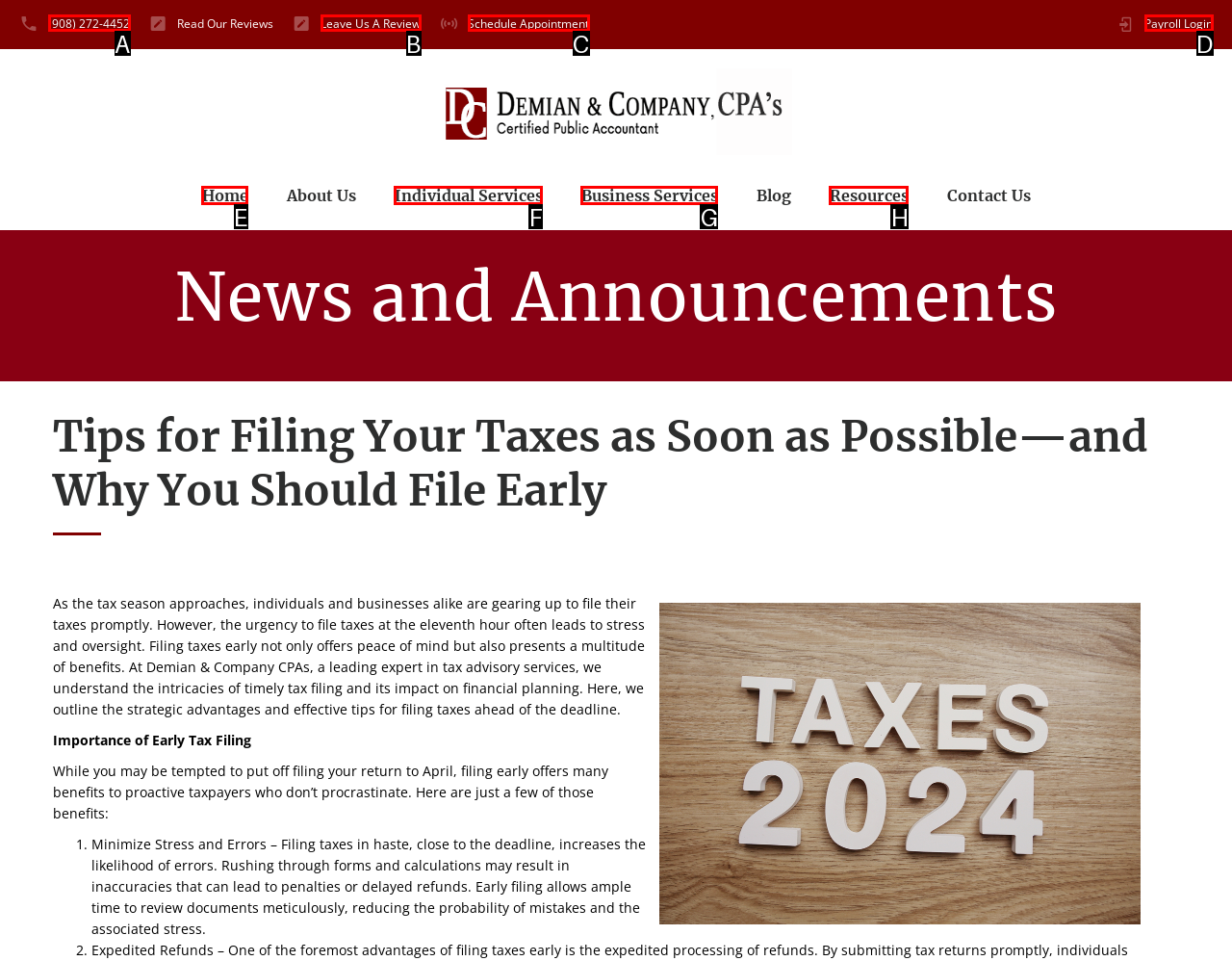Select the correct option from the given choices to perform this task: Go to the home page. Provide the letter of that option.

E